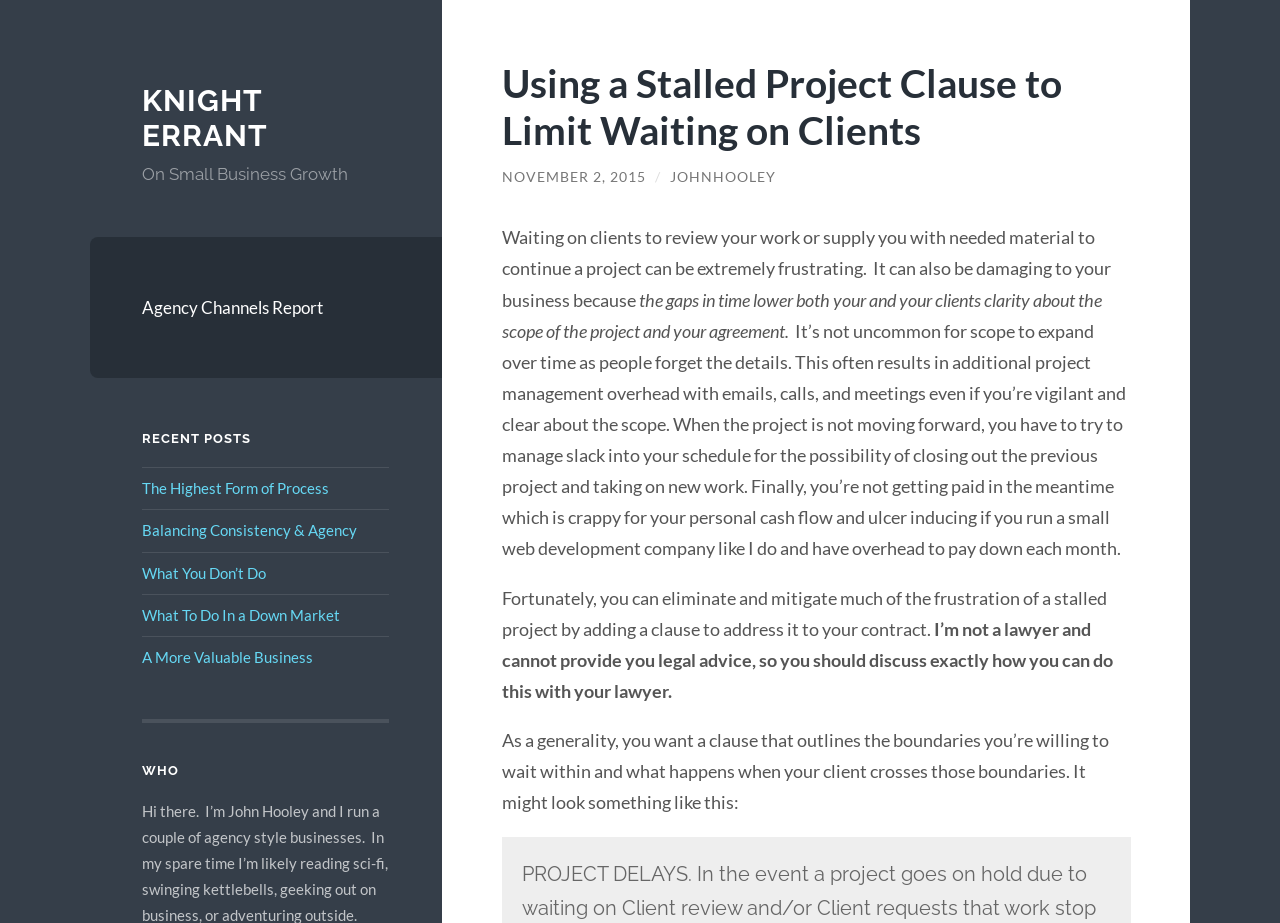What is the consequence of scope expansion? Based on the screenshot, please respond with a single word or phrase.

Additional project management overhead